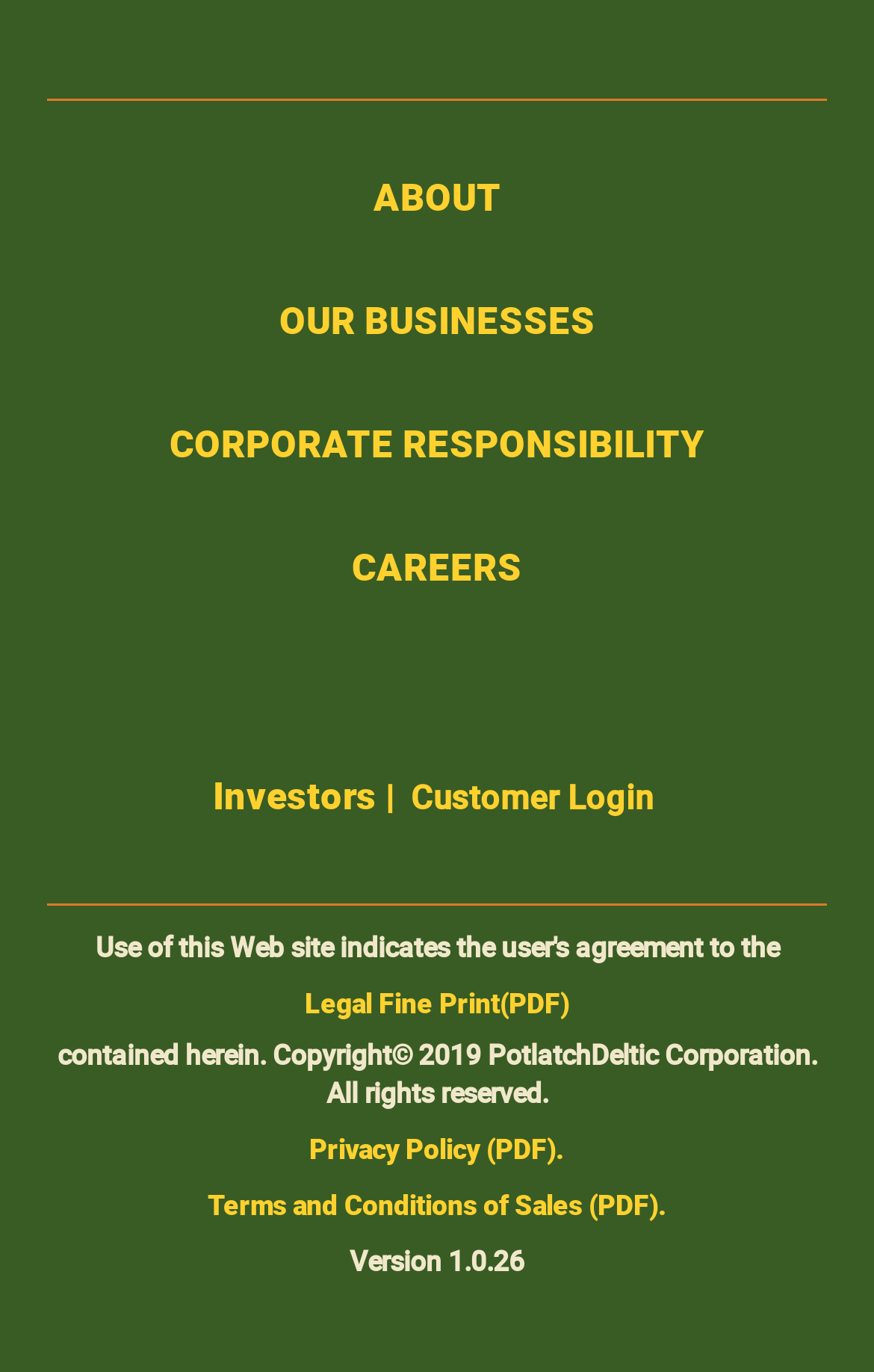Please determine the bounding box coordinates of the element's region to click in order to carry out the following instruction: "view legal fine print". The coordinates should be four float numbers between 0 and 1, i.e., [left, top, right, bottom].

[0.349, 0.717, 0.651, 0.744]